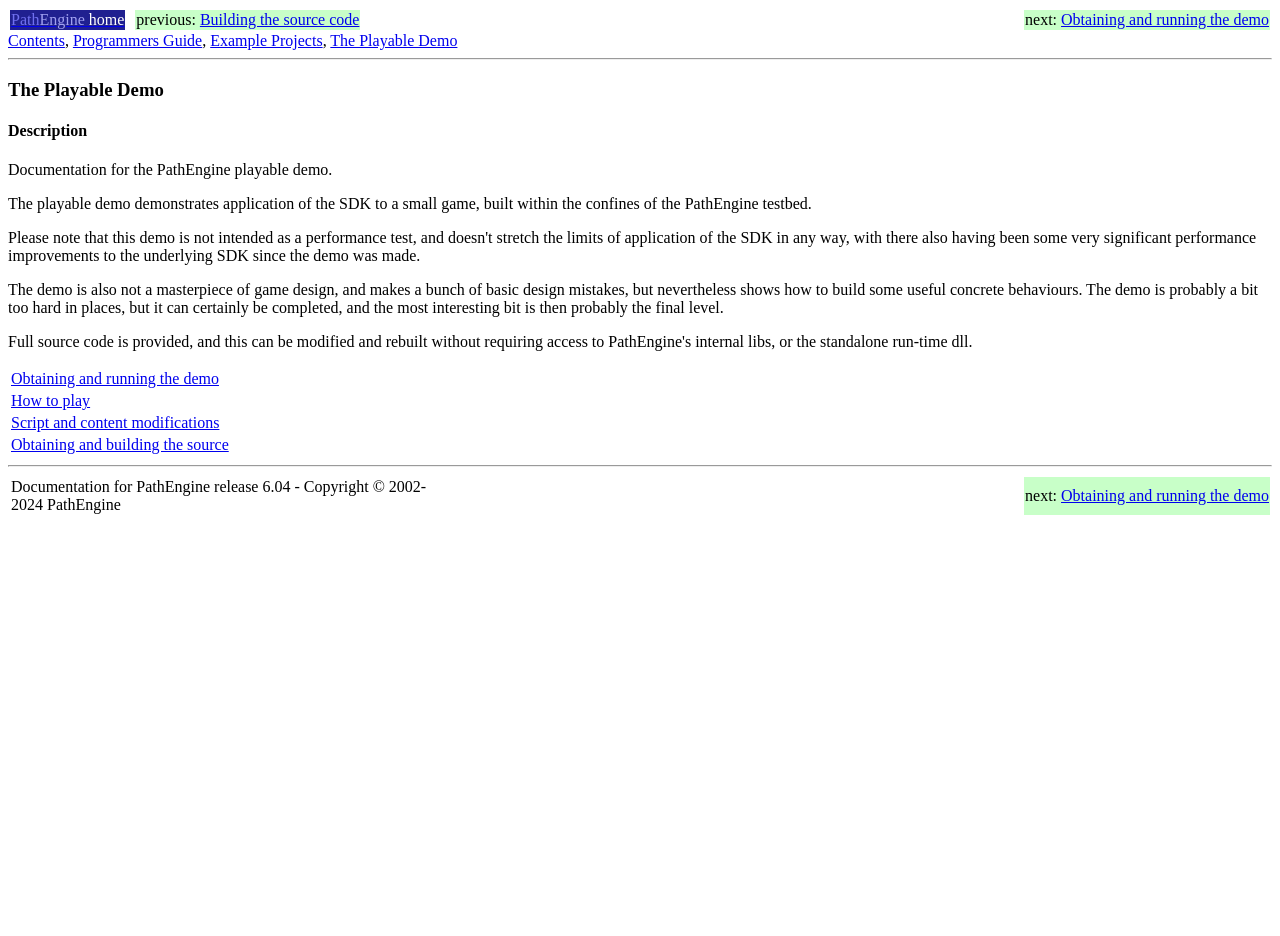Please answer the following query using a single word or phrase: 
What is the playable demo about?

PathEngine SDK